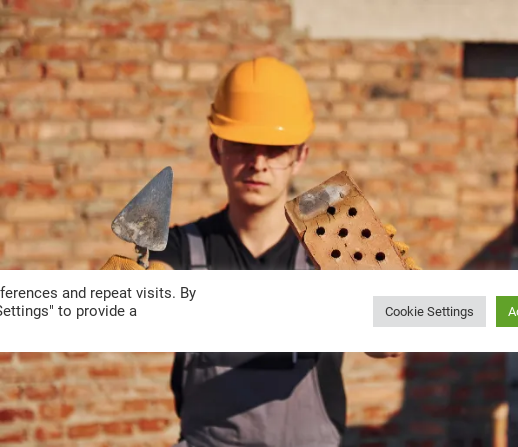Explain the details of the image you are viewing.

The image showcases a construction worker wearing a bright yellow hard hat and gray attire, confidently holding a trowel in one hand and a set of bricks in the other. The backdrop consists of a rustic brick wall, emphasizing the construction theme. This visual aligns with the "Build Skill Training" initiative, which focuses on providing high-quality training courses to individuals looking to advance their careers in the construction industry. The image serves as a representation of practical skills and empowerment within the sector, highlighting the organization's commitment to upskilling both businesses and individuals.